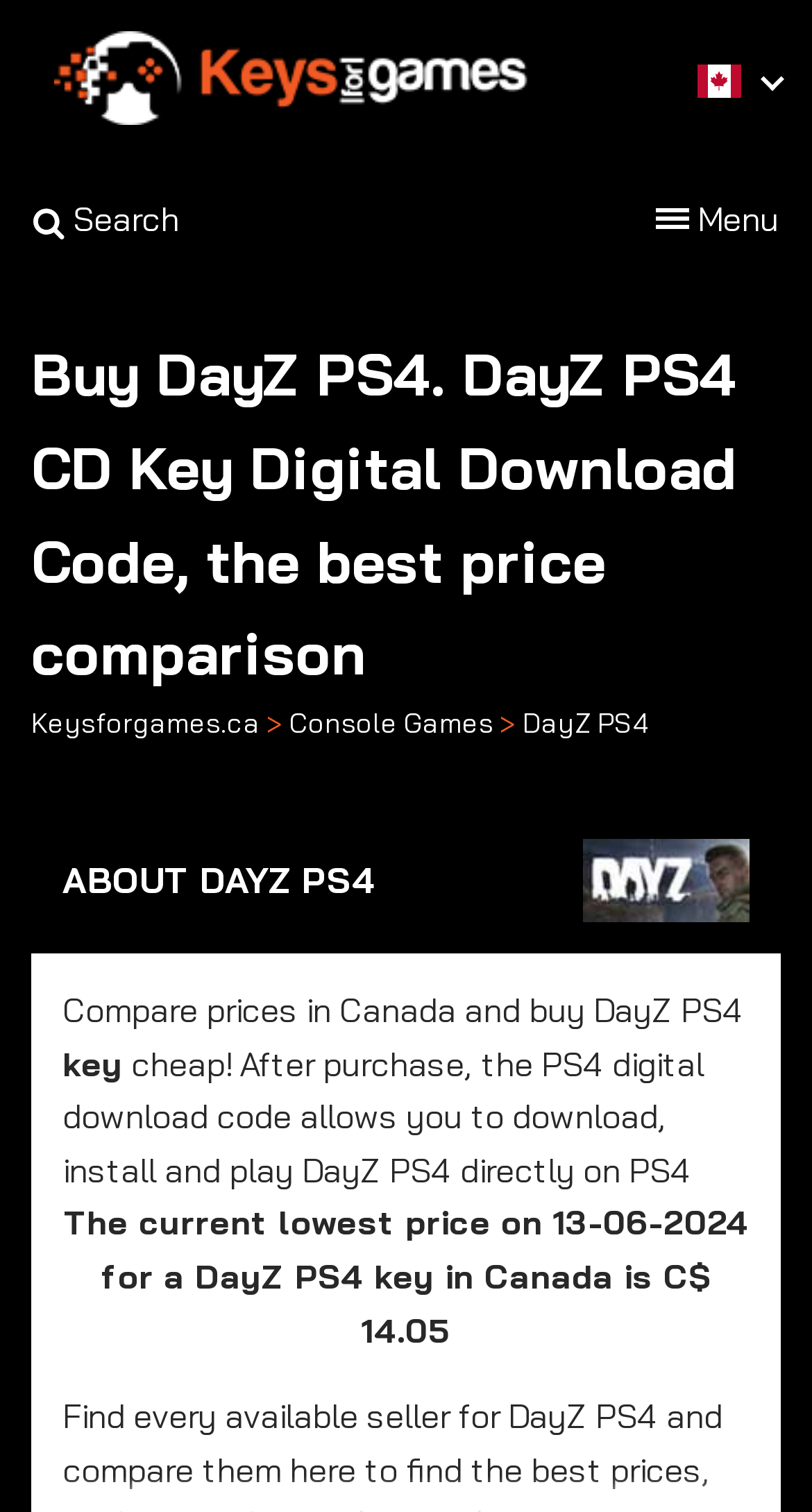Can you find the bounding box coordinates for the UI element given this description: "Menu"? Provide the coordinates as four float numbers between 0 and 1: [left, top, right, bottom].

[0.805, 0.115, 0.962, 0.173]